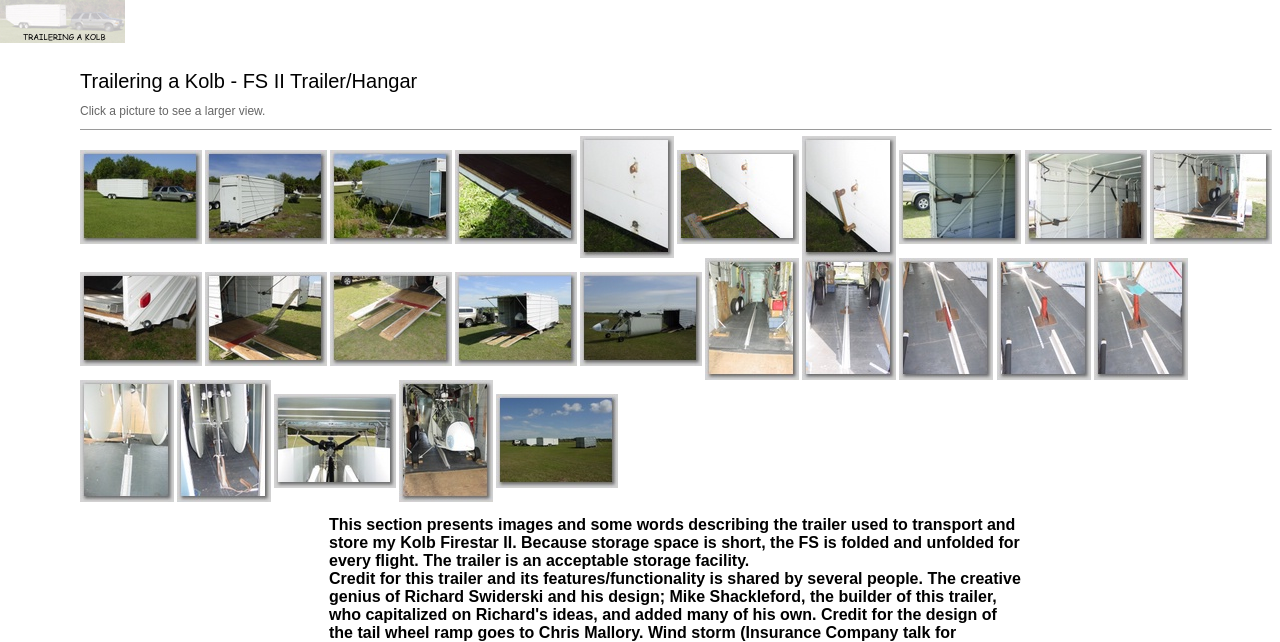How many columns of images are there on the webpage?
Please give a well-detailed answer to the question.

After analyzing the bounding box coordinates of the image elements, I found that all the images are aligned vertically, indicating that there is only one column of images on the webpage.